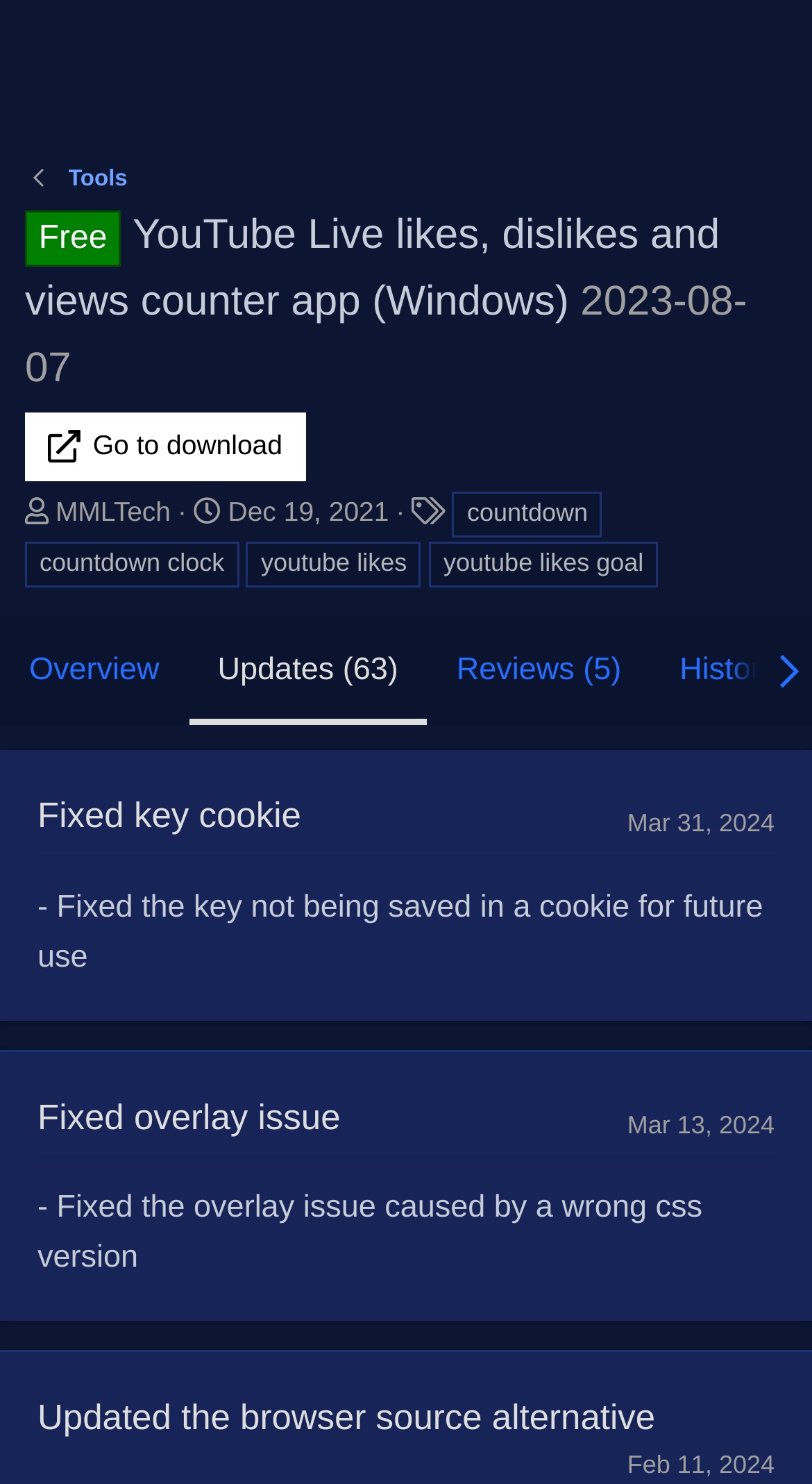Please locate the clickable area by providing the bounding box coordinates to follow this instruction: "Click the Log in button".

[0.296, 0.012, 0.489, 0.081]